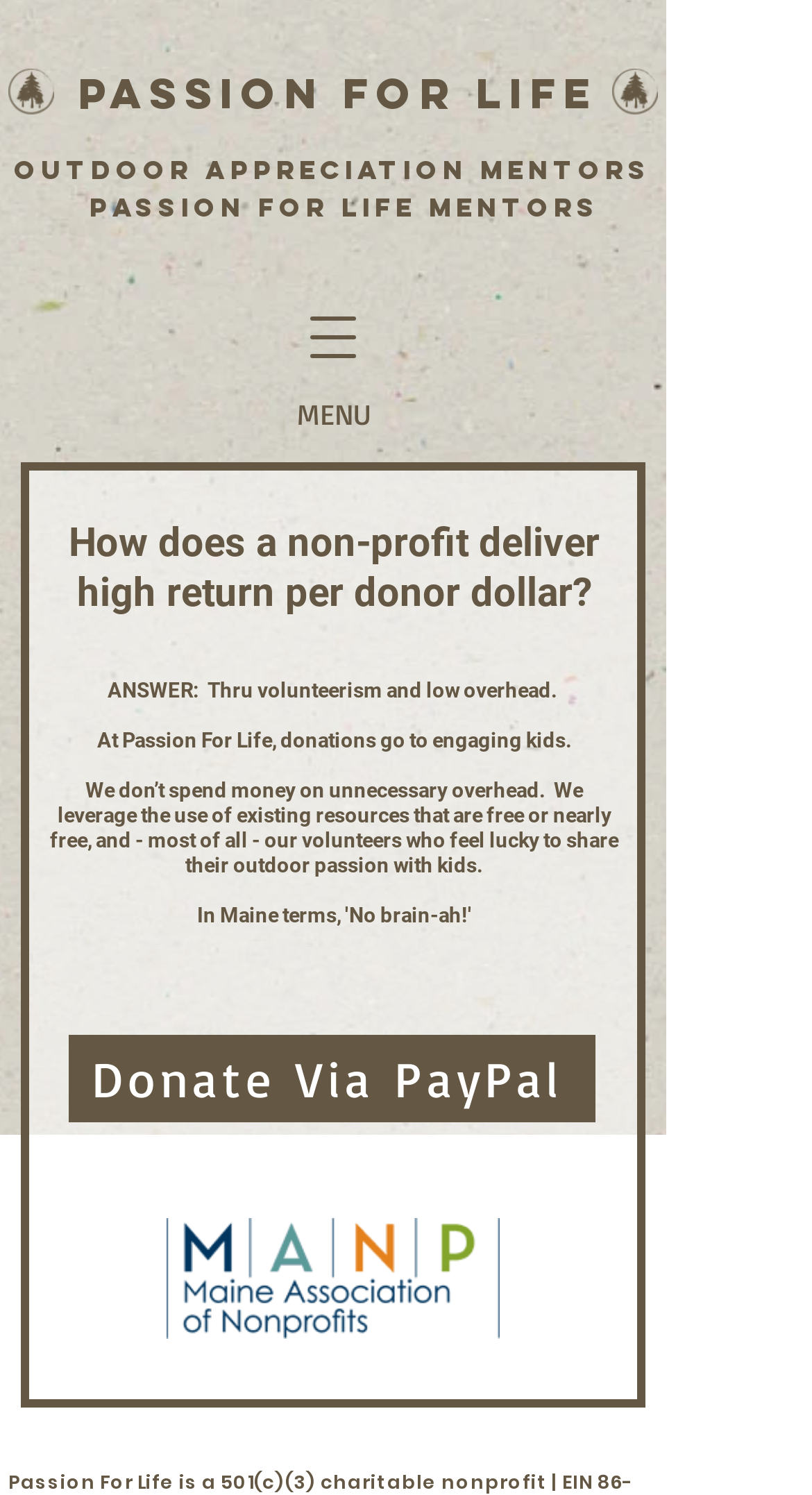Describe all the significant parts and information present on the webpage.

The webpage is titled "Donate | Passion For Life" and appears to be a donation page for a non-profit organization. At the top, there is a heading that reads "Passion For Life outdoor appreciation mentors Passion for life mentors". Below this heading, there is a button to open a navigation menu, accompanied by the text "MENU".

The main content of the page is divided into sections. The first section has a heading that asks "How does a non-profit deliver high return per donor dollar?" followed by a detailed answer that explains how the organization achieves this through volunteerism and low overhead. The answer is divided into two paragraphs, with the second paragraph providing more details on how they leverage existing resources and volunteers.

To the right of the answer, there is a link to "Donate Via PayPal" for users to make a donation. Below this link, there is an image with the filename "MANP.gif", which is likely a logo or graphic related to the organization.

Overall, the webpage has a simple and clean layout, with a clear focus on encouraging donations and explaining the organization's approach to using donor funds effectively.